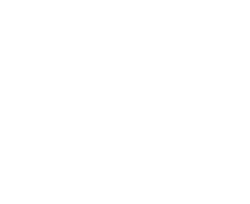Describe all the visual components present in the image.

The image features the logo of Getty, a prominent photography agency known for its extensive collection of images and videos across various genres, including news, sports, entertainment, and more. In the context of the surrounding text, the mention of "Photograph: Getty" indicates that the image likely accompanies an article discussing Billie Eilish's relationships and significant moments in her personal life, including her past romantic partners. This article addresses her experiences and the insights she has shared regarding her love life, making the Getty logo a marker of the professional source of the accompanying visuals.